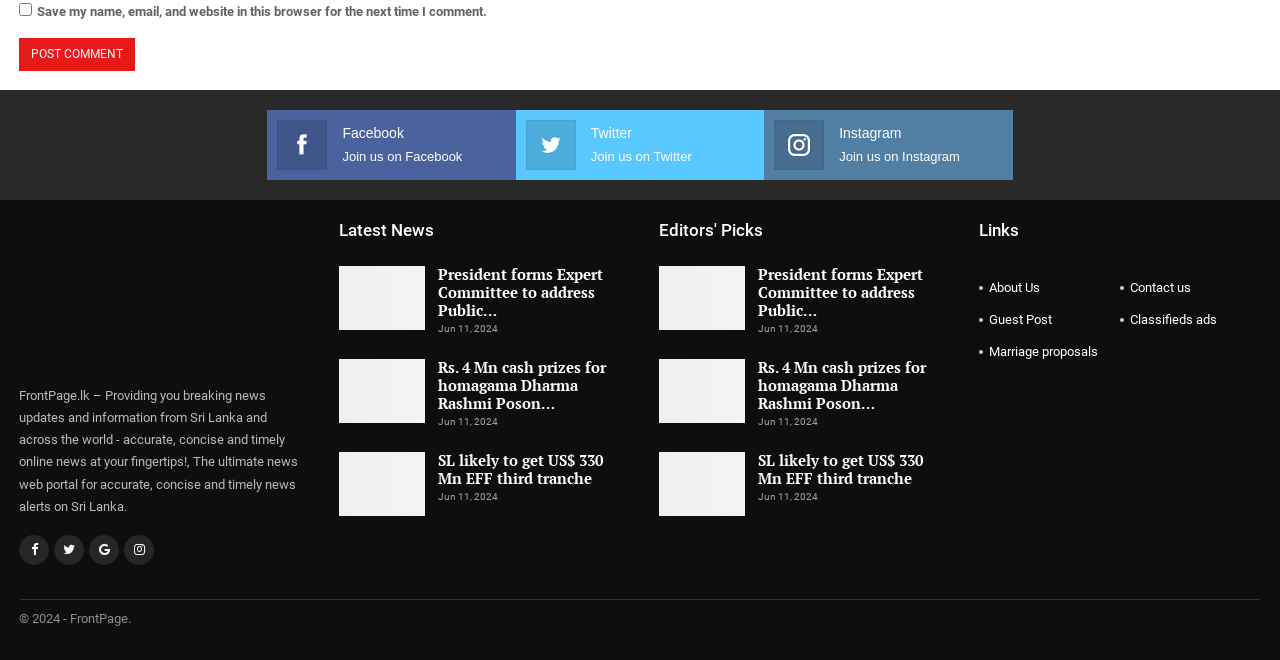Please provide a brief answer to the following inquiry using a single word or phrase:
How many columns are in the footer?

4